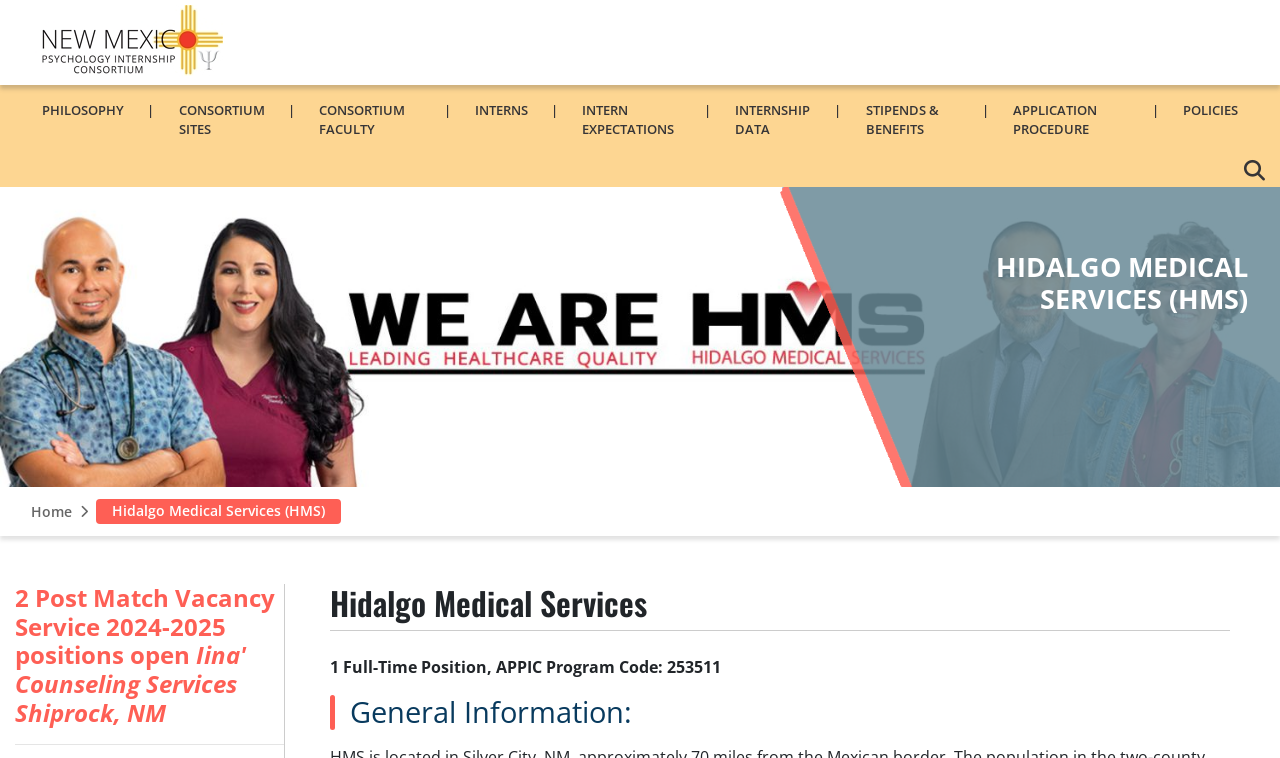What is the location of Hidalgo Medical Services? Refer to the image and provide a one-word or short phrase answer.

Silver City, NM